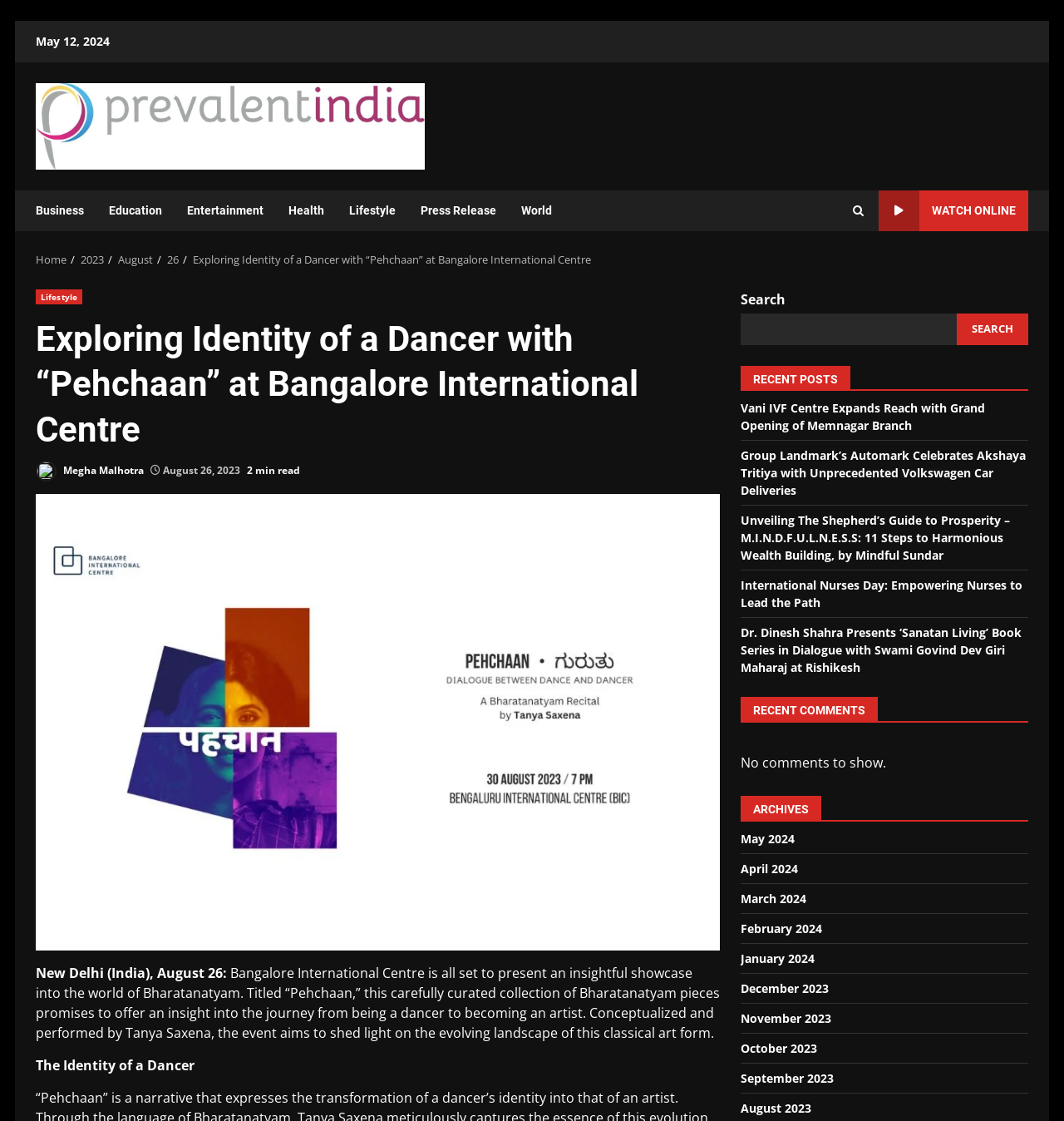Given the element description, predict the bounding box coordinates in the format (top-left x, top-left y, bottom-right x, bottom-right y), using floating point numbers between 0 and 1: September 2023

[0.696, 0.955, 0.784, 0.969]